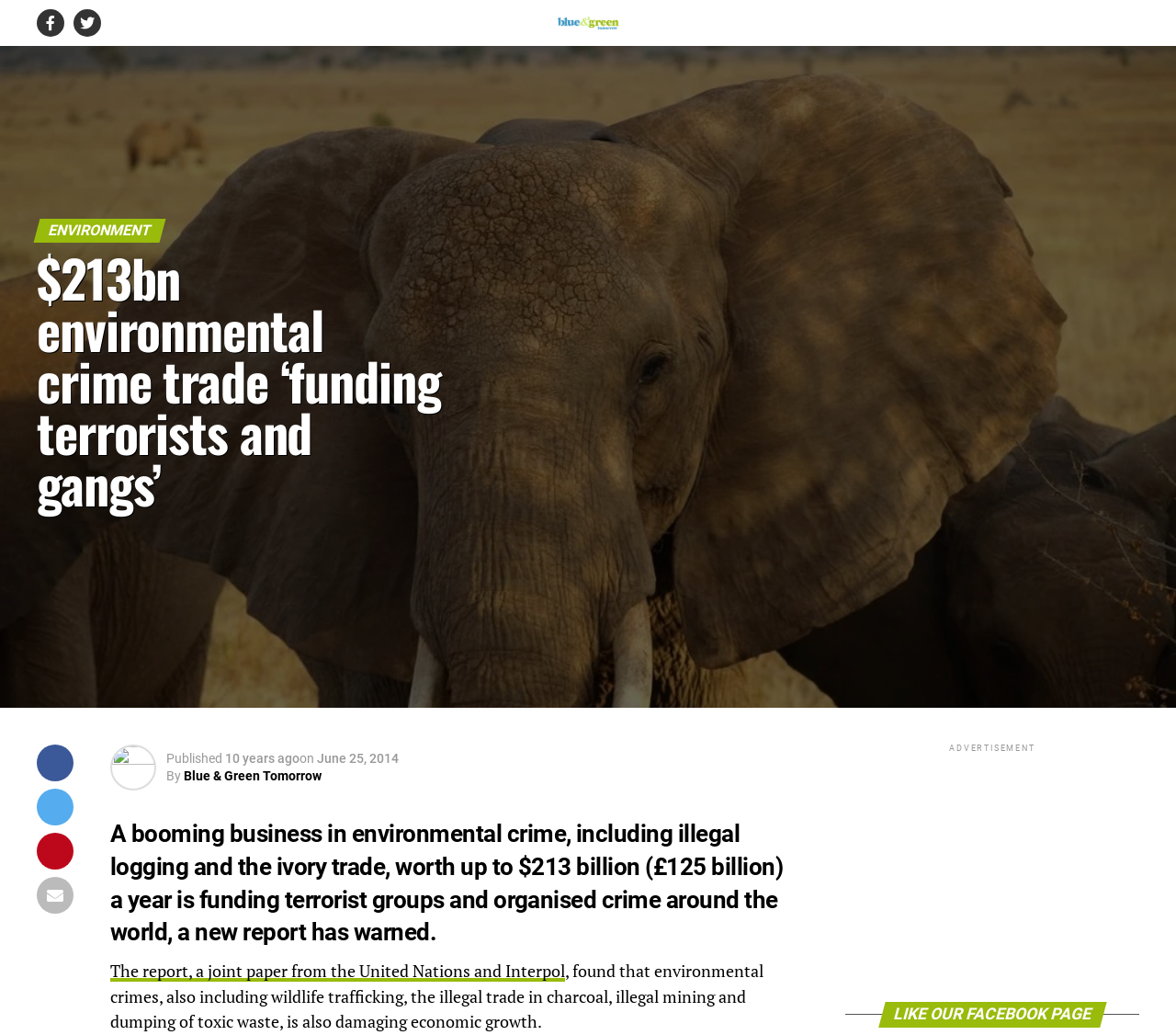What is the topic of the webpage?
Please provide a comprehensive answer based on the information in the image.

Based on the webpage's content, including the headings and static text, it is clear that the topic of the webpage is environmental crime, specifically the illegal trade in environmental resources and its impact on the world.